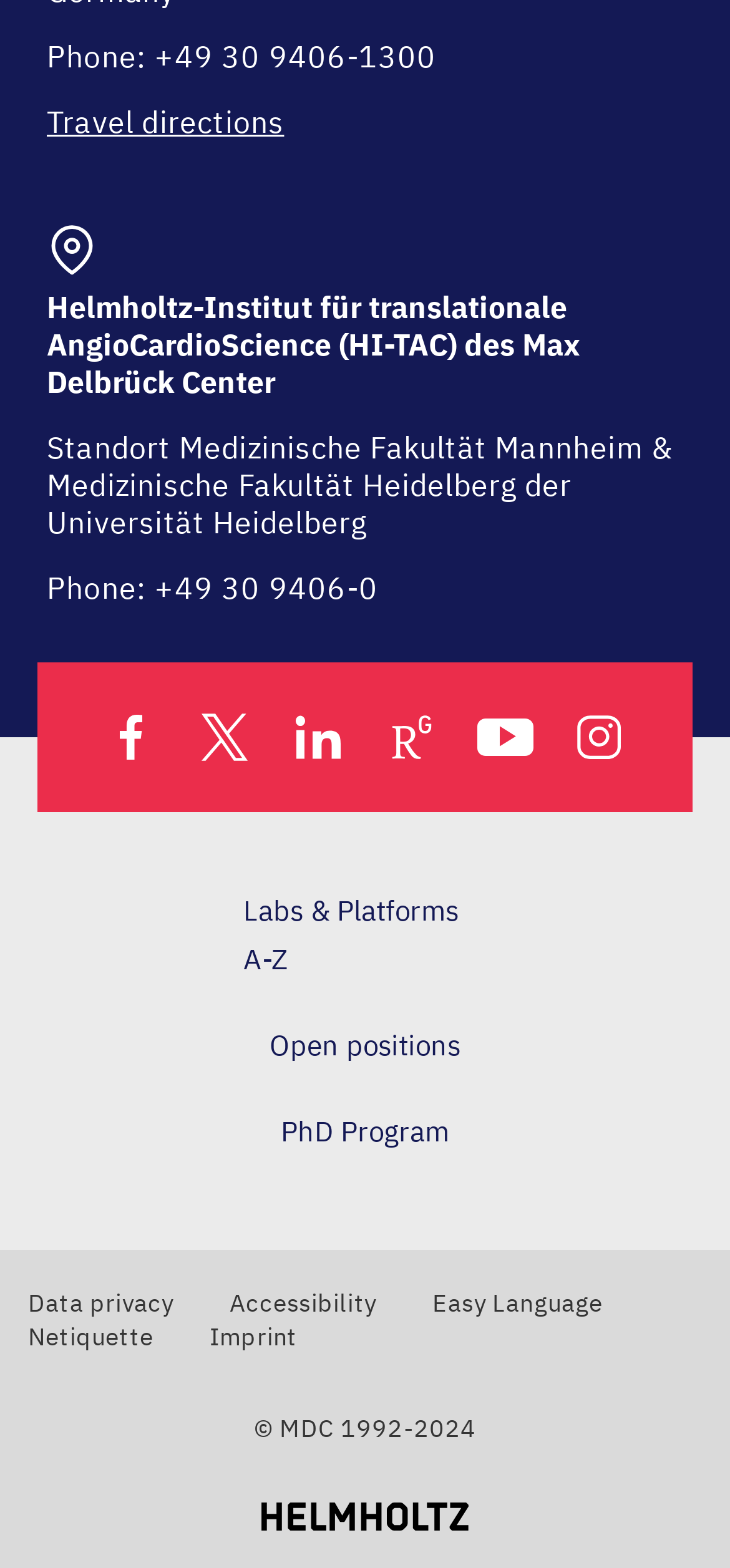Locate the bounding box coordinates of the clickable element to fulfill the following instruction: "Visit Helmholtz Gemeinschaft website". Provide the coordinates as four float numbers between 0 and 1 in the format [left, top, right, bottom].

[0.215, 0.958, 0.785, 0.976]